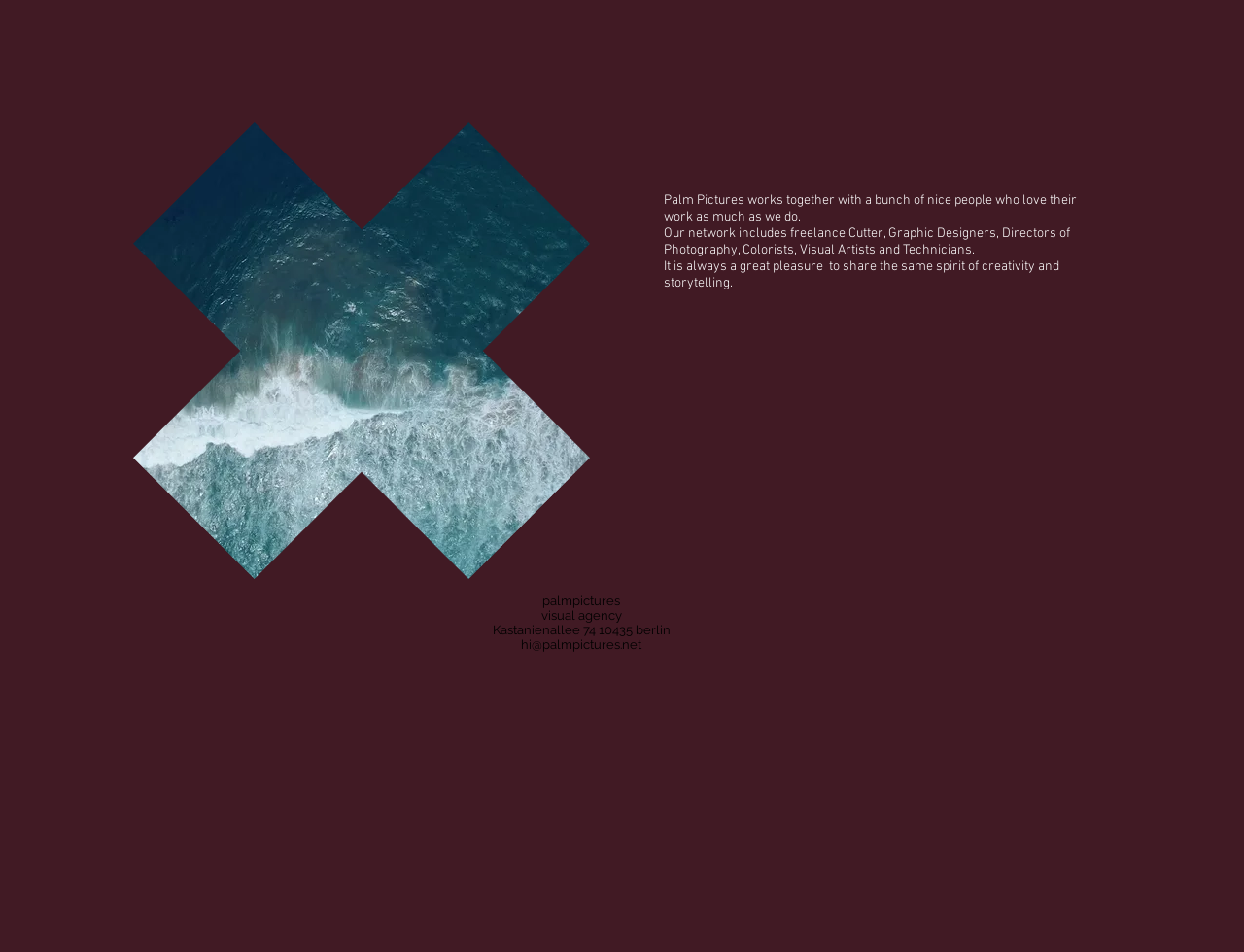Based on the image, provide a detailed response to the question:
What is the purpose of the button 'Video abspielen'?

The button 'Video abspielen' is likely used to play a video, as the text 'Video abspielen' is German for 'Play video', and the button is pressed, indicating that it is currently in a state where it can be used to play a video.